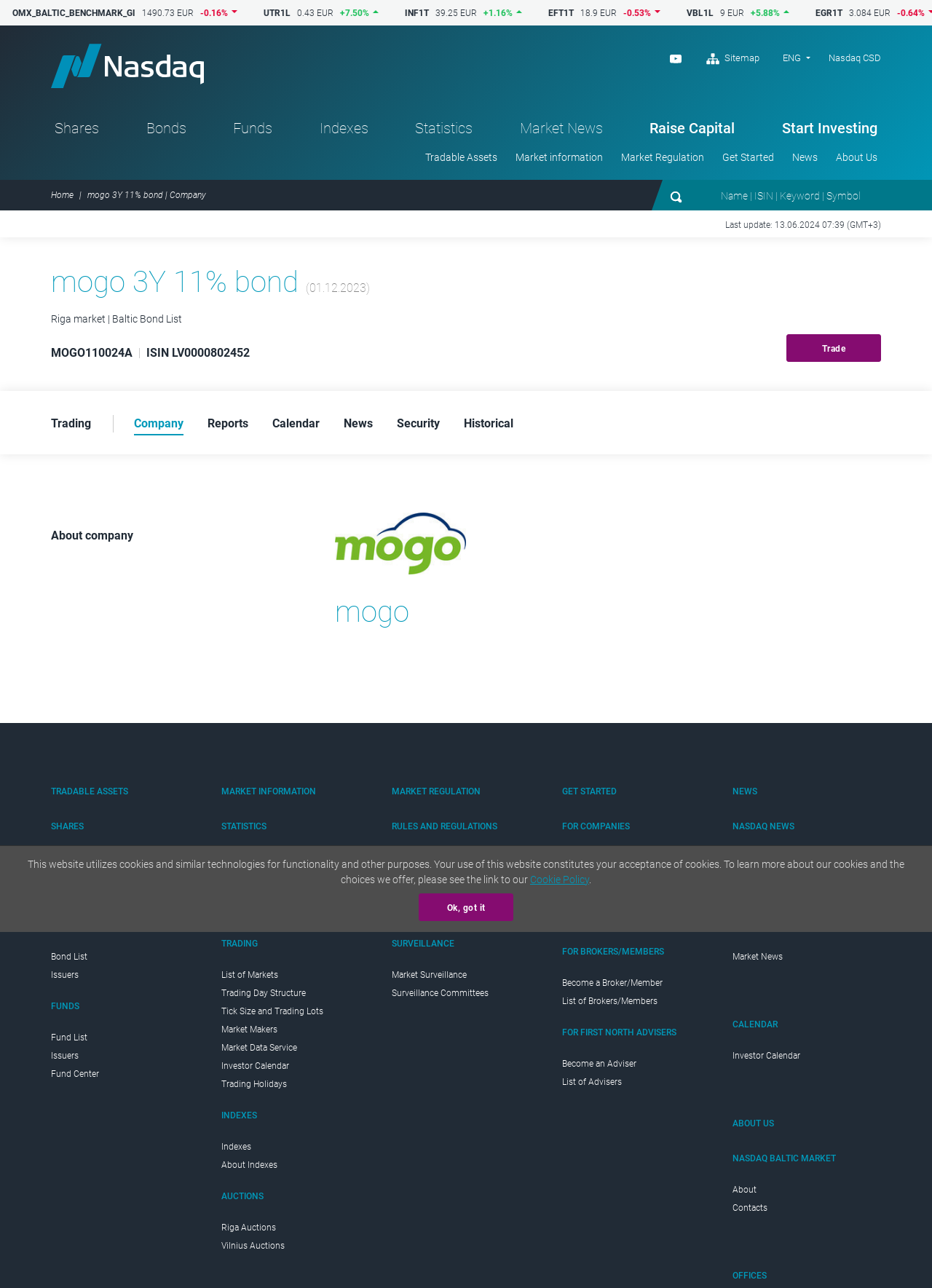Provide the bounding box coordinates of the area you need to click to execute the following instruction: "Click on the 'Nasdaq' link".

[0.055, 0.034, 0.219, 0.068]